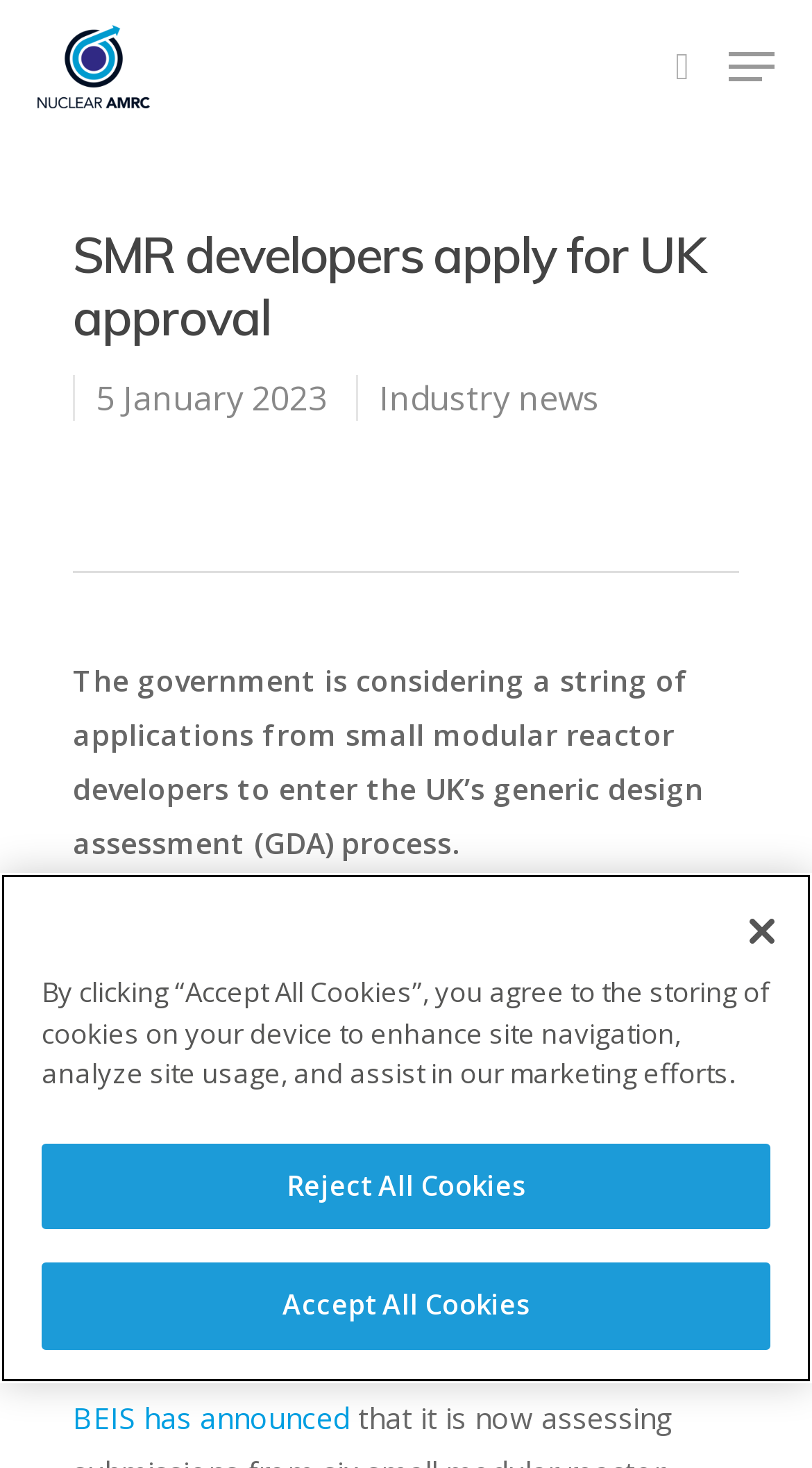Identify the bounding box coordinates for the element you need to click to achieve the following task: "Open navigation menu". The coordinates must be four float values ranging from 0 to 1, formatted as [left, top, right, bottom].

[0.897, 0.031, 0.954, 0.06]